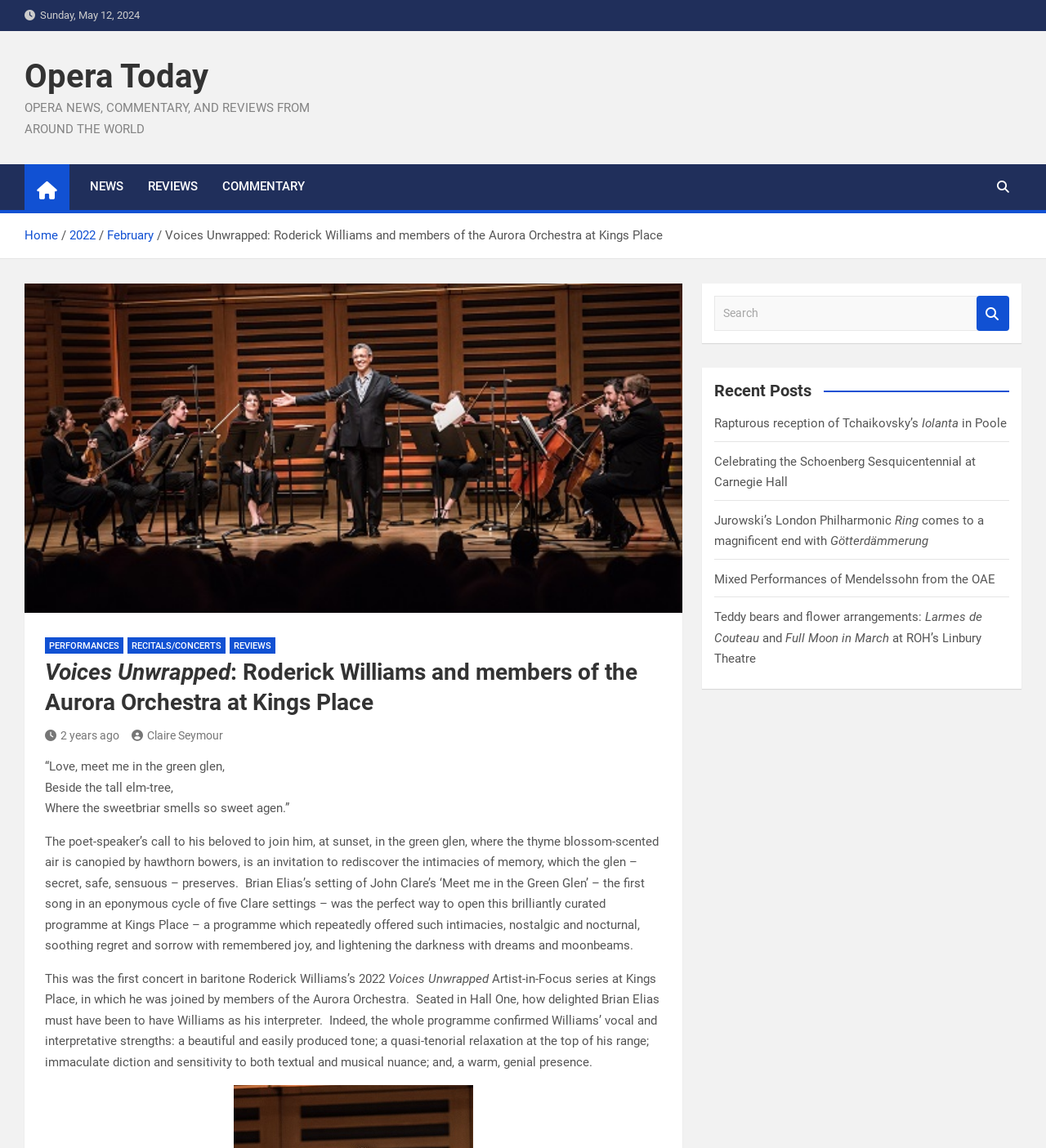Using the elements shown in the image, answer the question comprehensively: What is the name of the series?

I found the name of the series by looking at the article content, where it mentions 'Voices Unwrapped' in a static text element, indicating that the series' name is Voices Unwrapped.